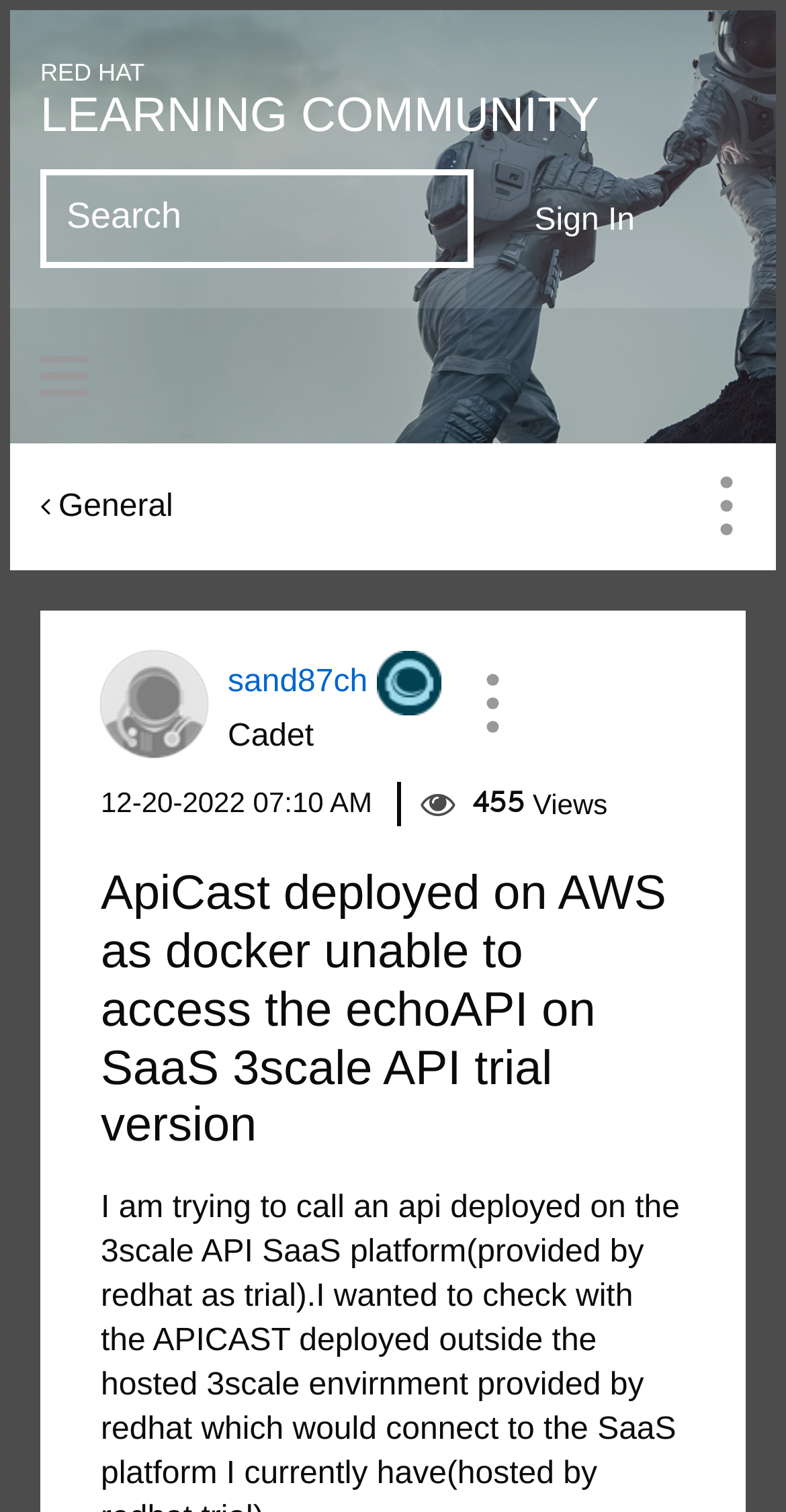Predict the bounding box for the UI component with the following description: "Red Hat Learning Community".

[0.051, 0.033, 0.949, 0.092]